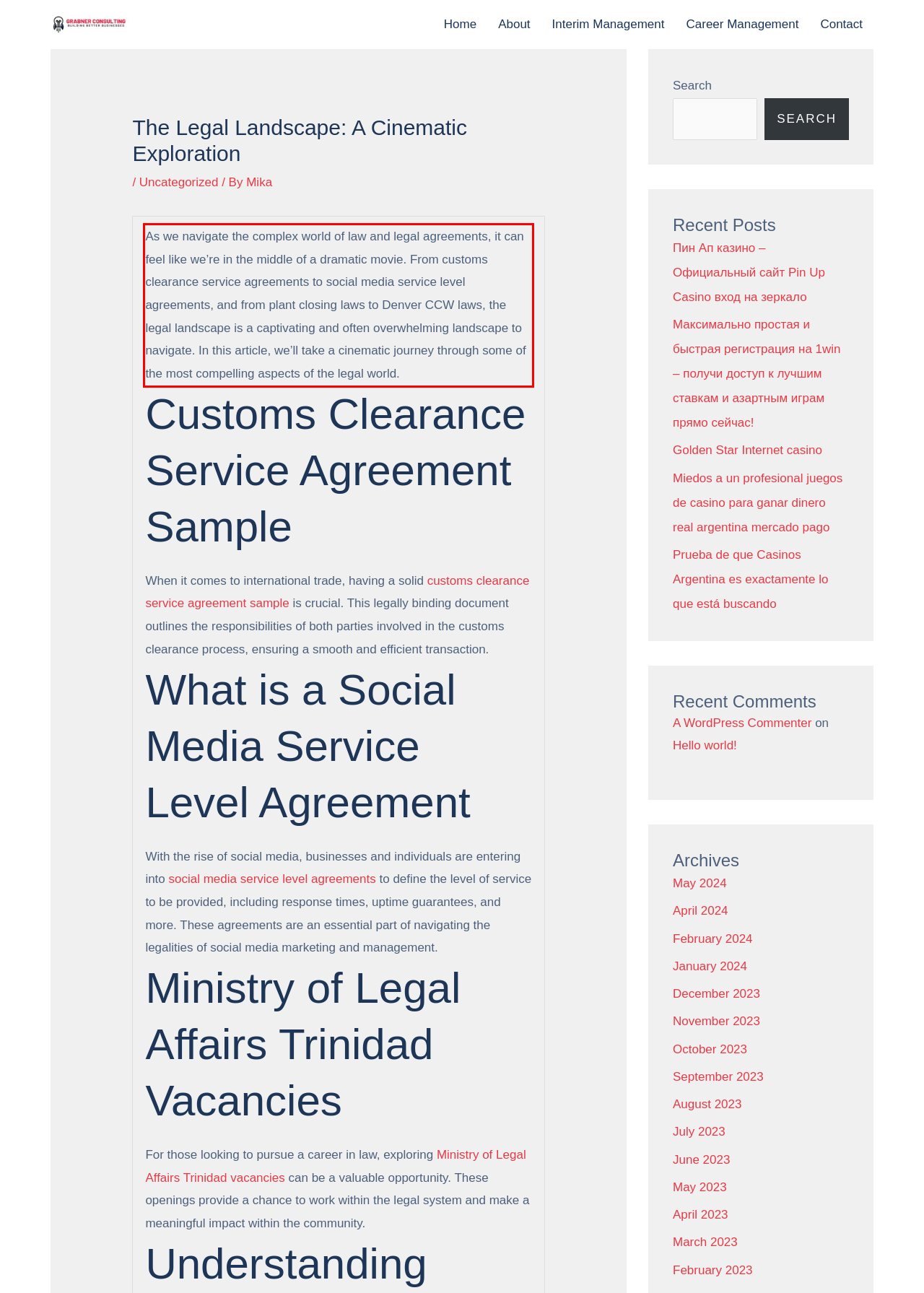Analyze the red bounding box in the provided webpage screenshot and generate the text content contained within.

As we navigate the complex world of law and legal agreements, it can feel like we’re in the middle of a dramatic movie. From customs clearance service agreements to social media service level agreements, and from plant closing laws to Denver CCW laws, the legal landscape is a captivating and often overwhelming landscape to navigate. In this article, we’ll take a cinematic journey through some of the most compelling aspects of the legal world.